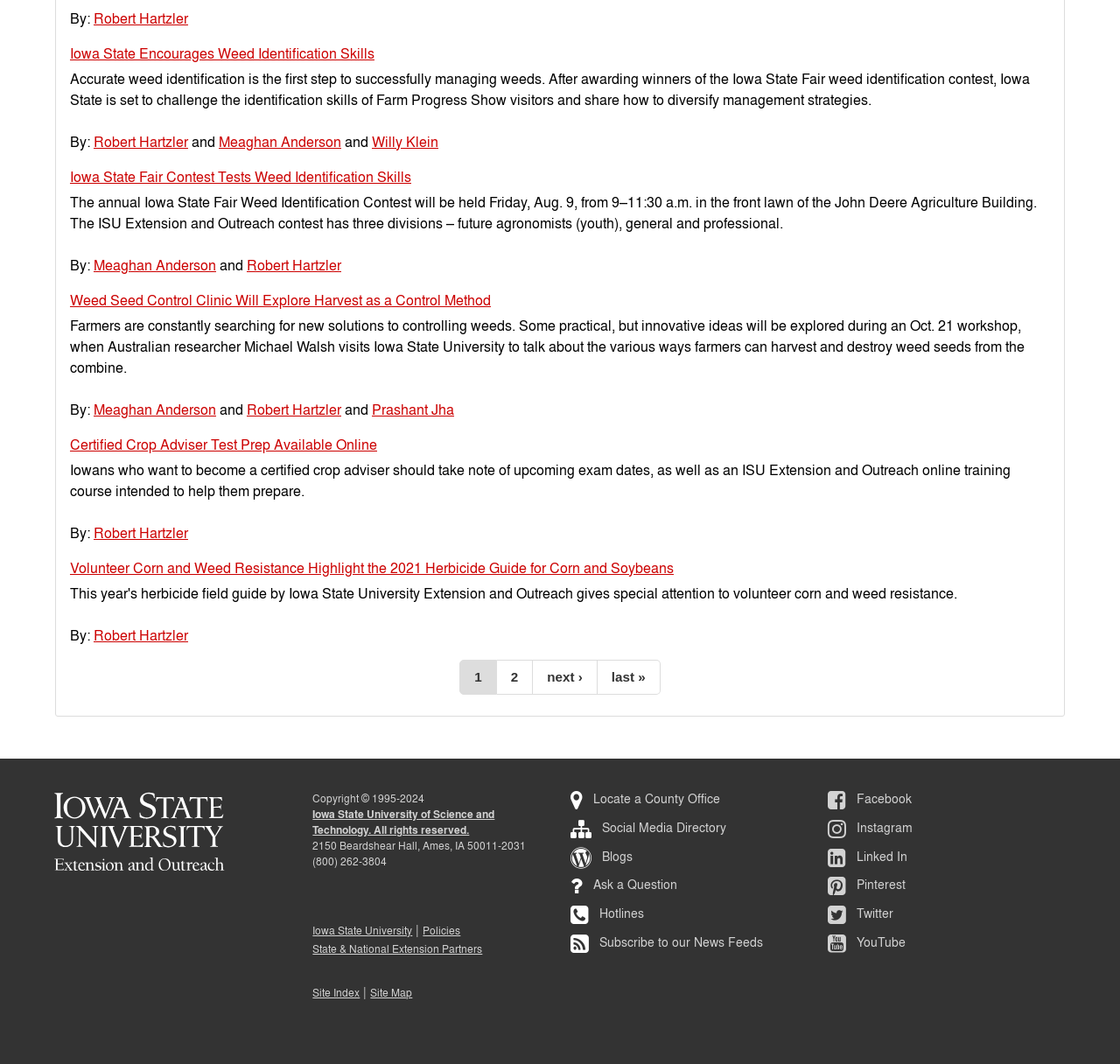How many pages are there in total? Analyze the screenshot and reply with just one word or a short phrase.

More than 2